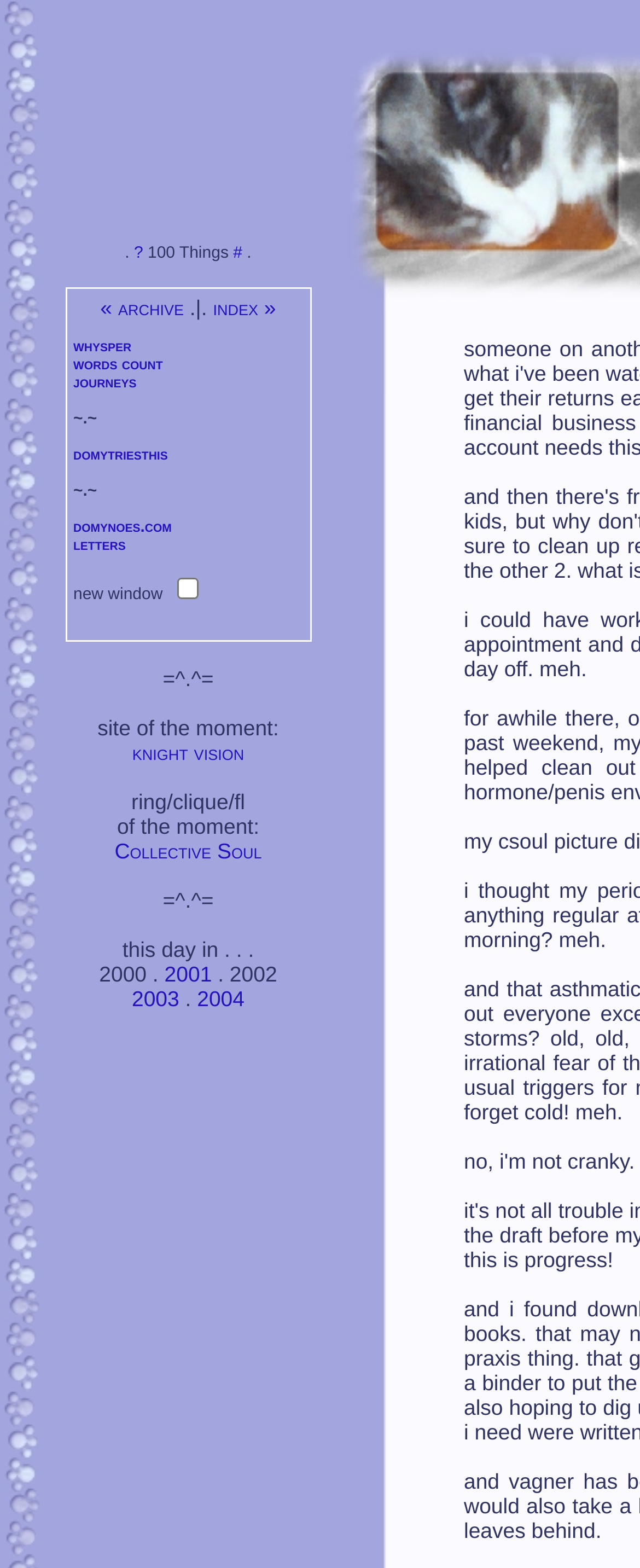Indicate the bounding box coordinates of the element that must be clicked to execute the instruction: "Go to the 'knight vision' site". The coordinates should be given as four float numbers between 0 and 1, i.e., [left, top, right, bottom].

[0.207, 0.472, 0.381, 0.488]